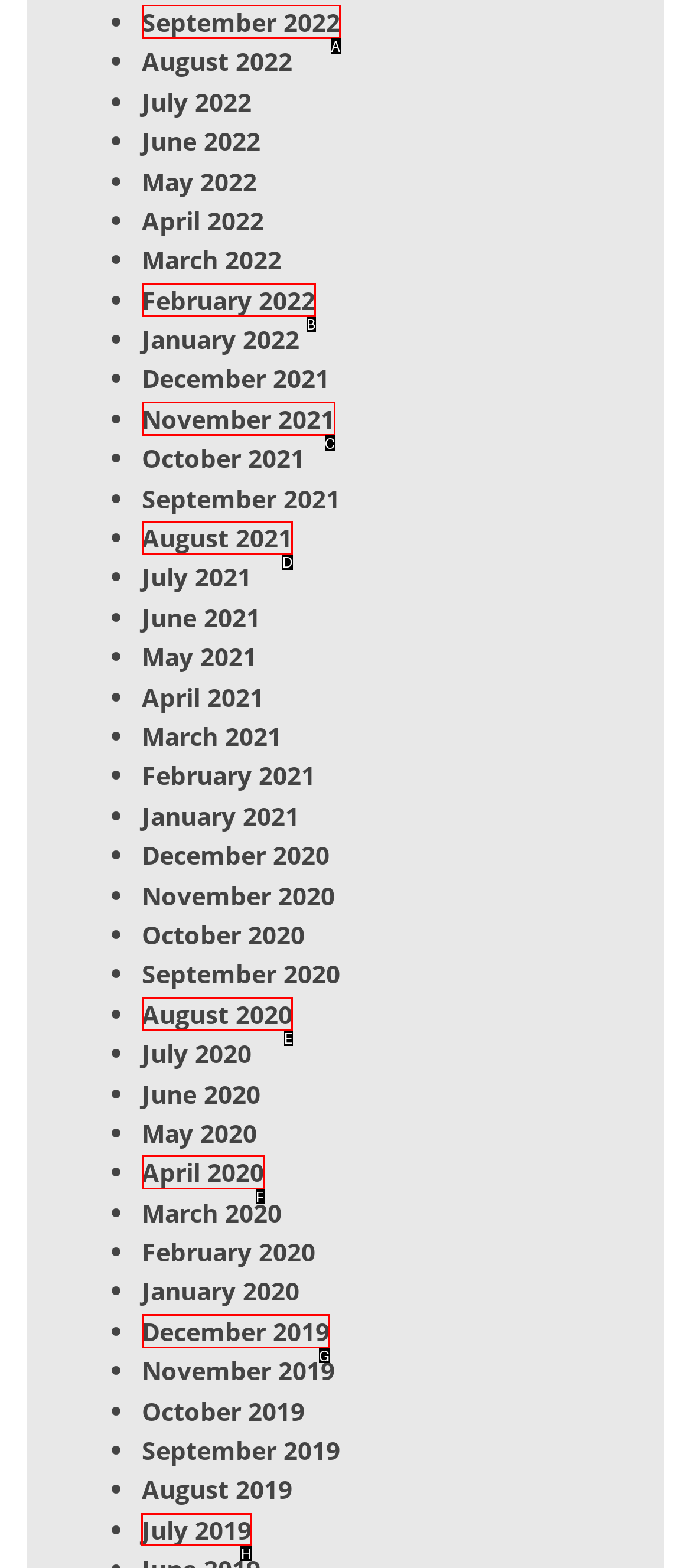For the task "View July 2019", which option's letter should you click? Answer with the letter only.

H